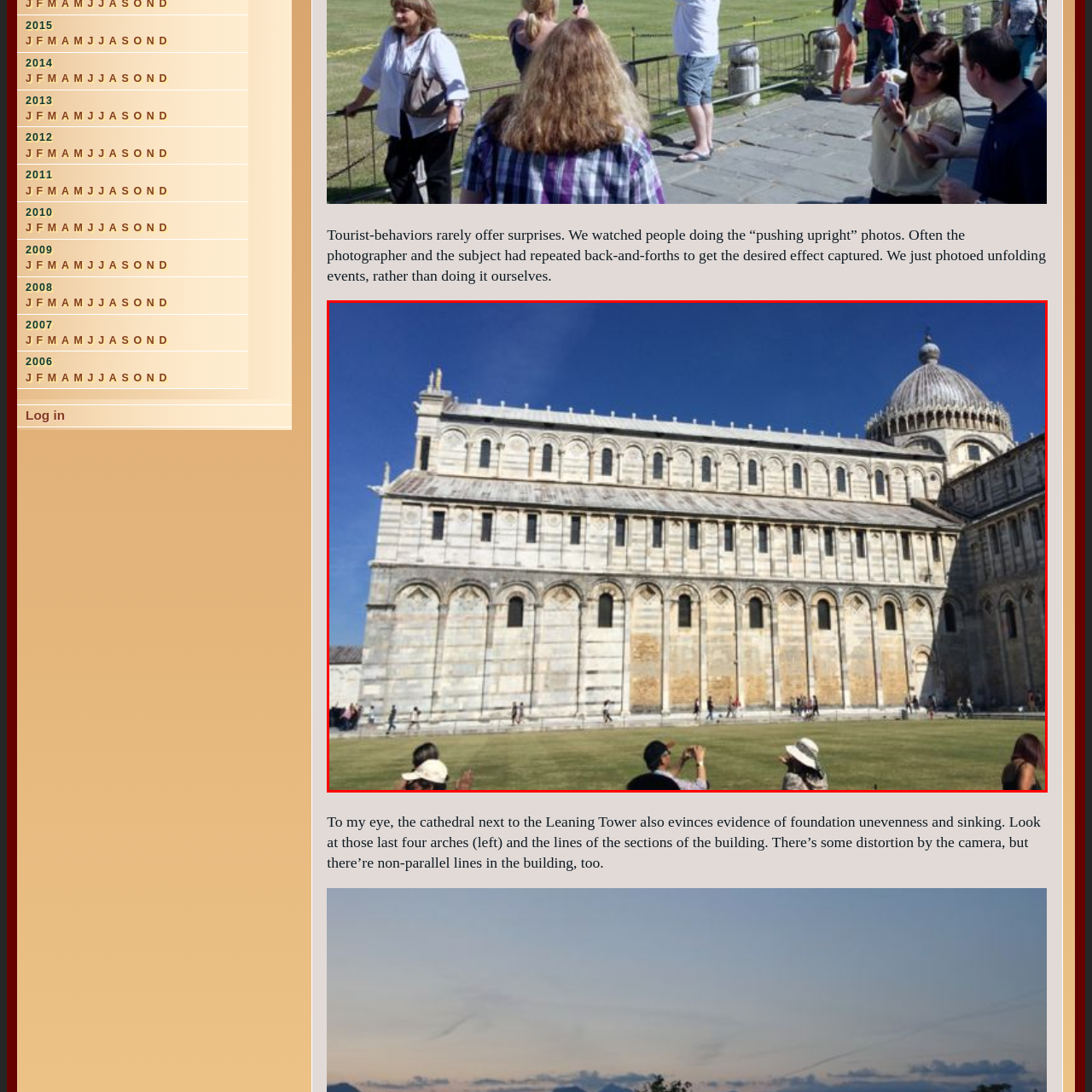Detail the features and elements seen in the red-circled portion of the image.

The image captures a stunning view of an ornate, historical building with a beautiful architectural style, likely located in Pisa, Italy. The structure's façade features a series of intricately designed arches and large windows. The roof slopes gently, culminating in a prominent dome topped with a lantern. In the foreground, a group of visitors can be seen enjoying the surroundings, some engaged in conversation while others take pictures. The clear blue sky adds to the picturesque scene, enhancing the overall charm of this significant landmark, which attracts numerous tourists. The expansive green lawn in front adds a refreshing contrast to the stone building, making it a perfect spot for visitors to pause and appreciate the architecture.